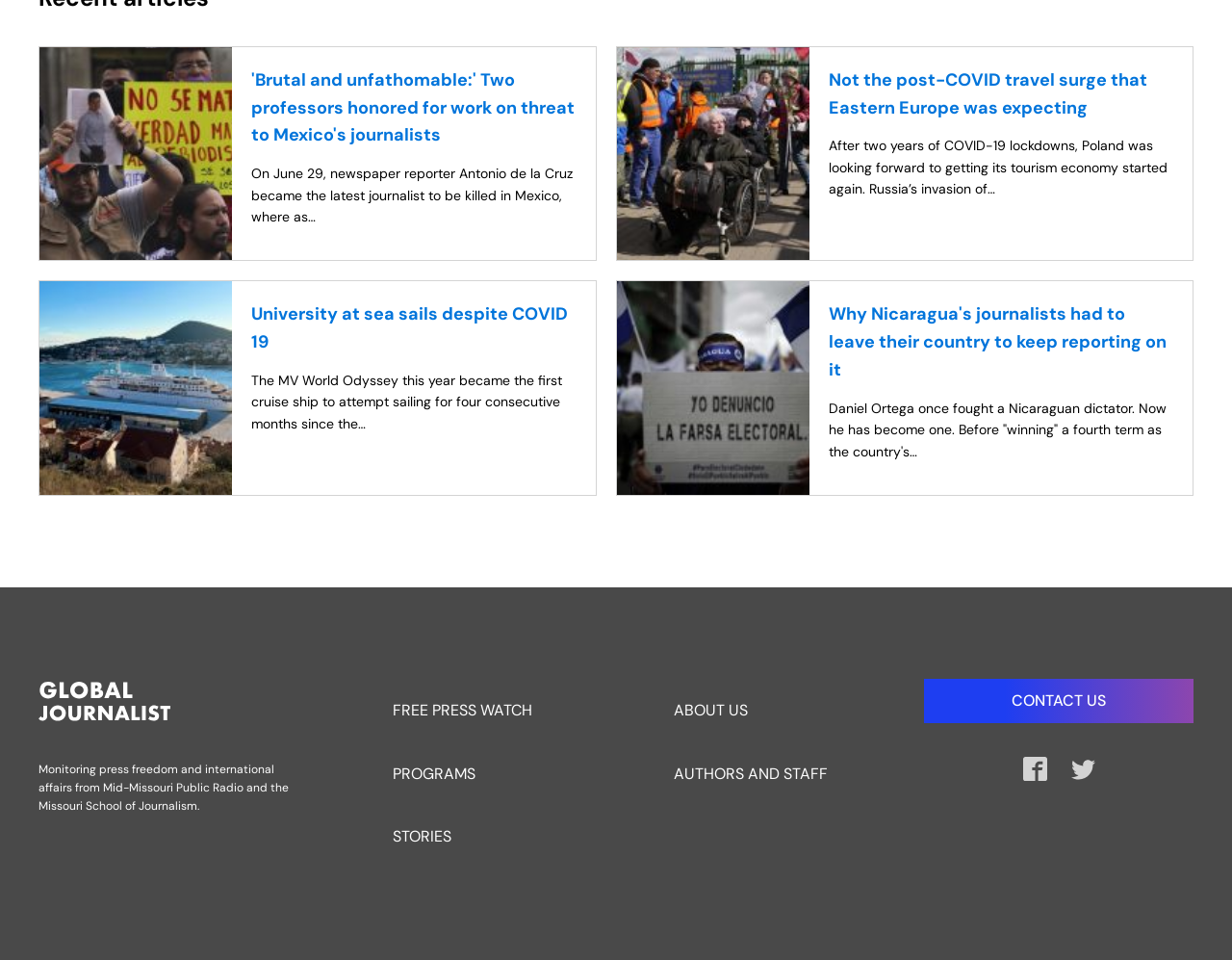Locate the bounding box coordinates of the element that should be clicked to fulfill the instruction: "Check 'ABOUT US'".

[0.547, 0.707, 0.688, 0.773]